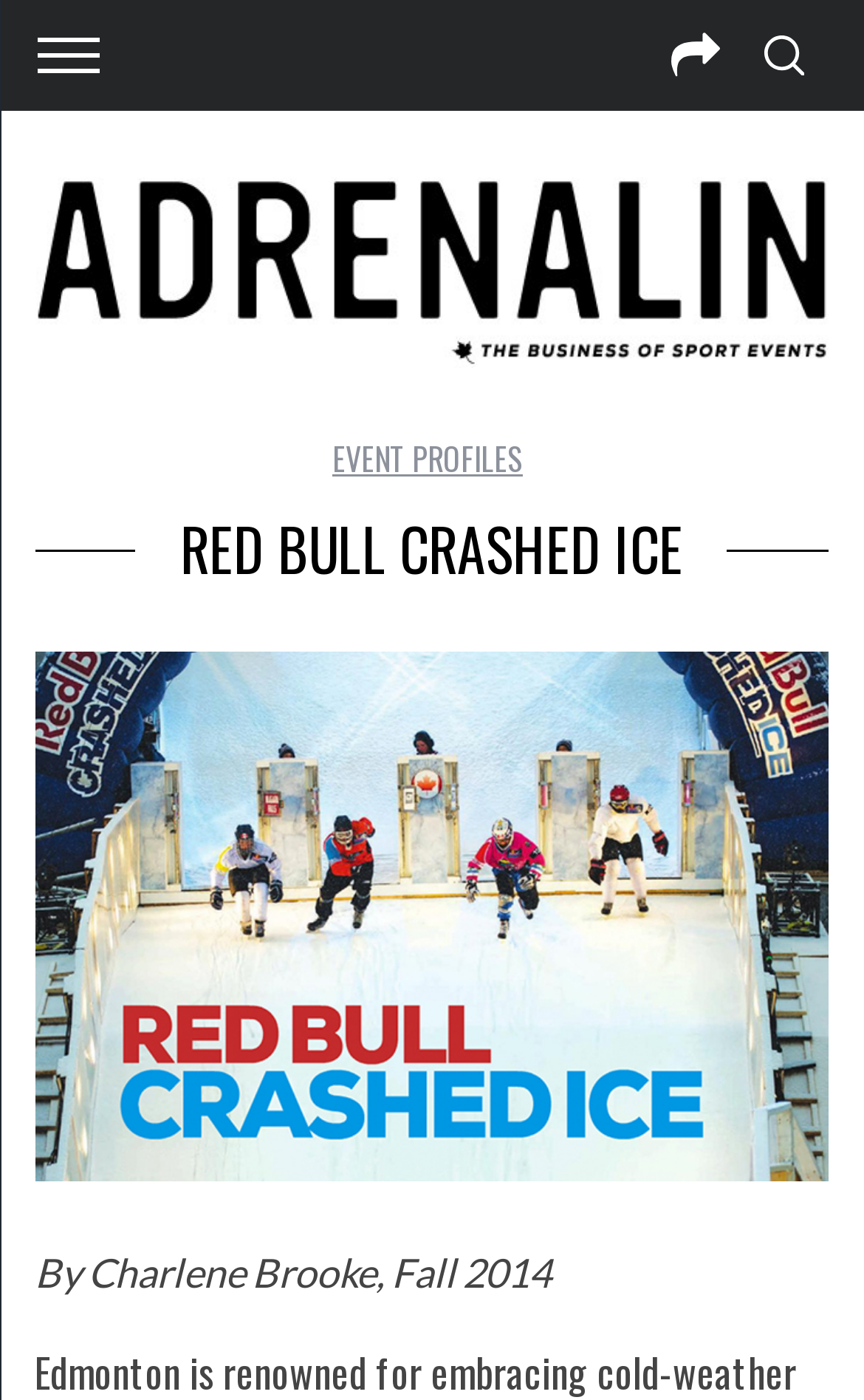Determine the bounding box for the UI element described here: "alt="Adrenalin - Canadian Sport Tourism"".

[0.04, 0.127, 0.96, 0.264]